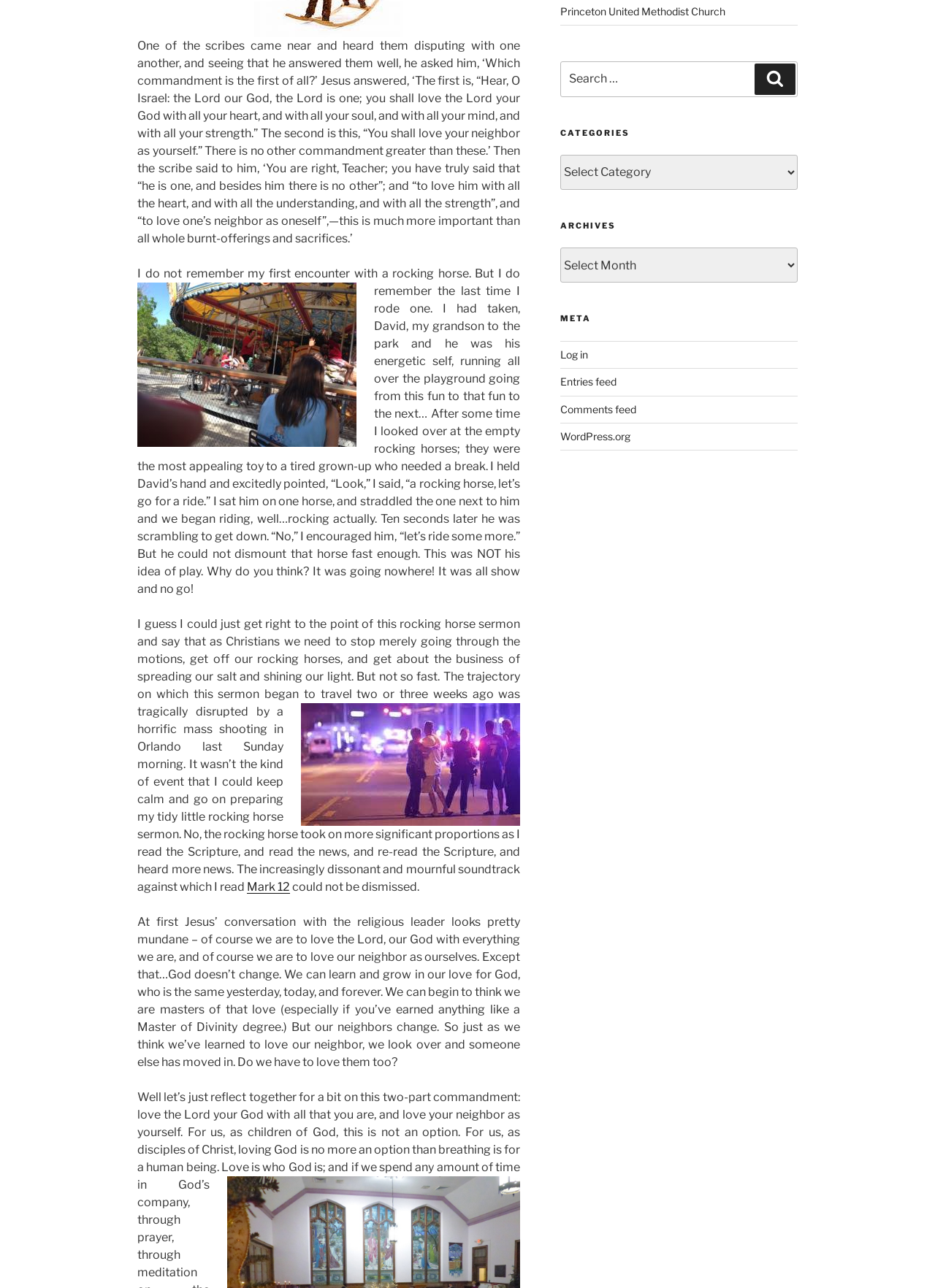Identify the bounding box for the UI element that is described as follows: "Search".

[0.807, 0.049, 0.851, 0.073]